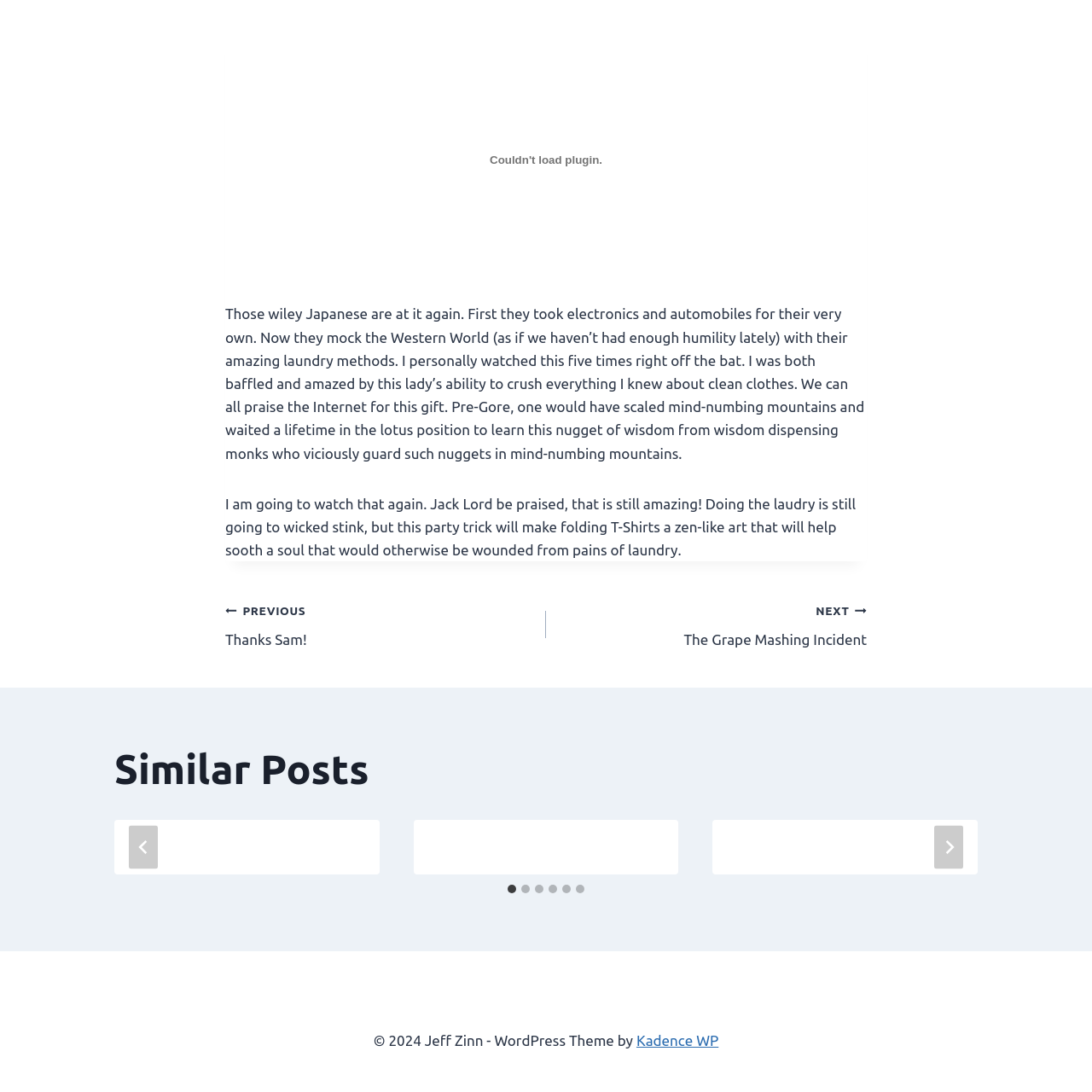Provide the bounding box coordinates of the HTML element described as: "Previous PreviousThanks Sam!". The bounding box coordinates should be four float numbers between 0 and 1, i.e., [left, top, right, bottom].

[0.206, 0.547, 0.5, 0.597]